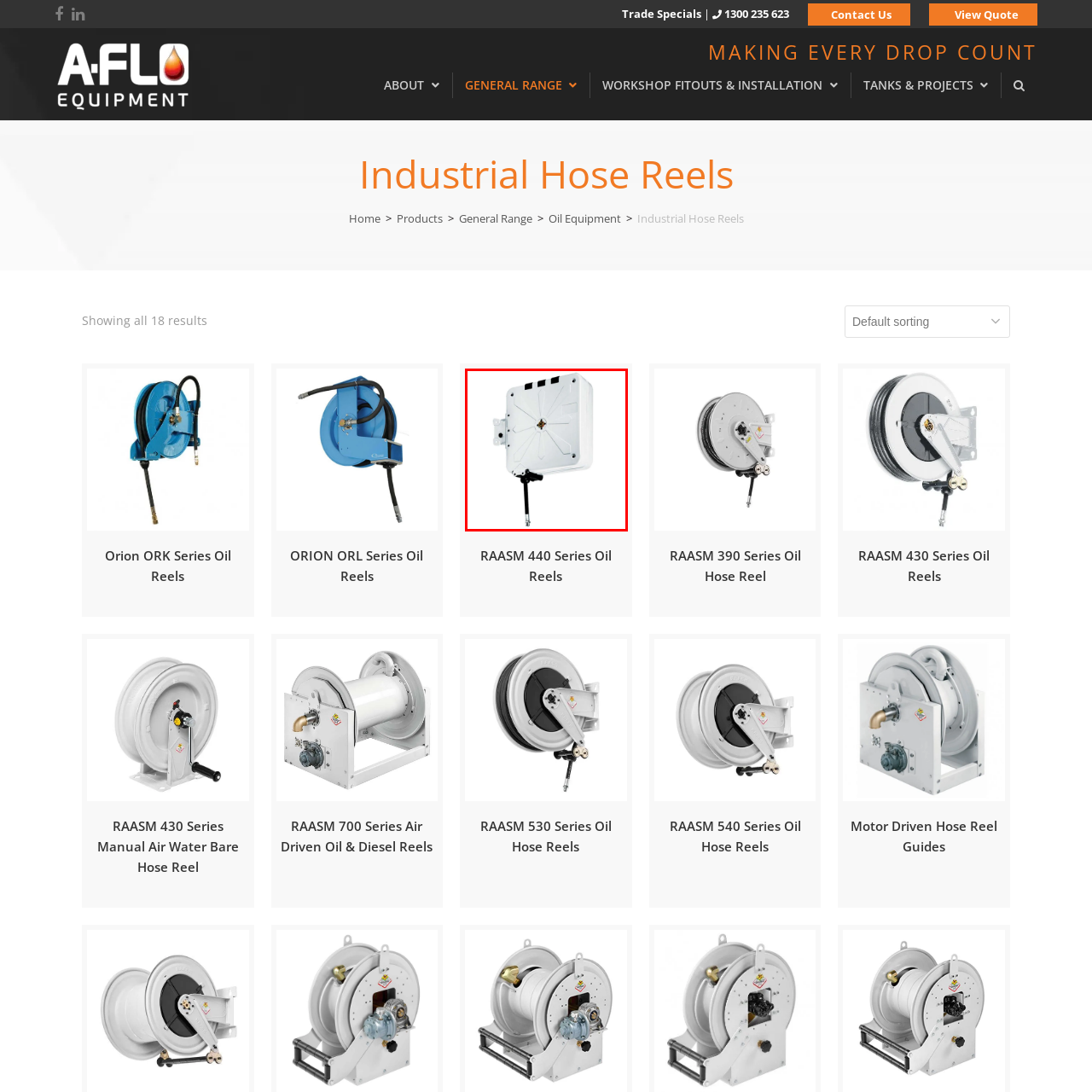Detail the visual elements present in the red-framed section of the image.

The image showcases a RAASM 440 Series Oil Reel, characterized by its durable and compact design. This product is primarily used for the efficient storage and deployment of oil hoses, making it an essential tool for workshops and industrial settings. The reel features a white, box-like construction with a prominent, textured lid for grip, and a neatly coiled oil hose extending from a side outlet, indicating ease of use. The wall-mounted design allows for convenient installation, optimizing space in work environments. This oil reel is perfect for professionals seeking reliability and practicality in their equipment.